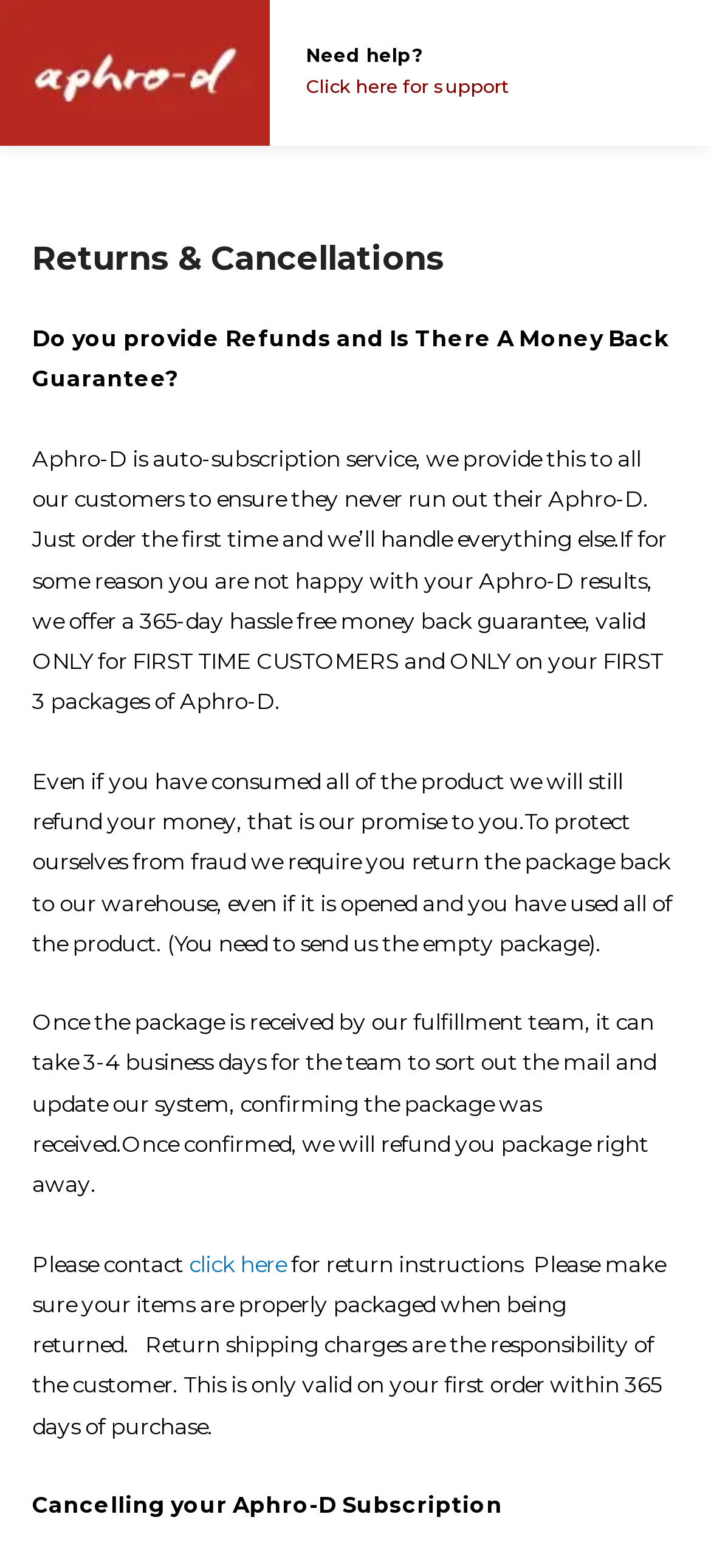Find the UI element described as: "click here" and predict its bounding box coordinates. Ensure the coordinates are four float numbers between 0 and 1, [left, top, right, bottom].

[0.266, 0.797, 0.401, 0.814]